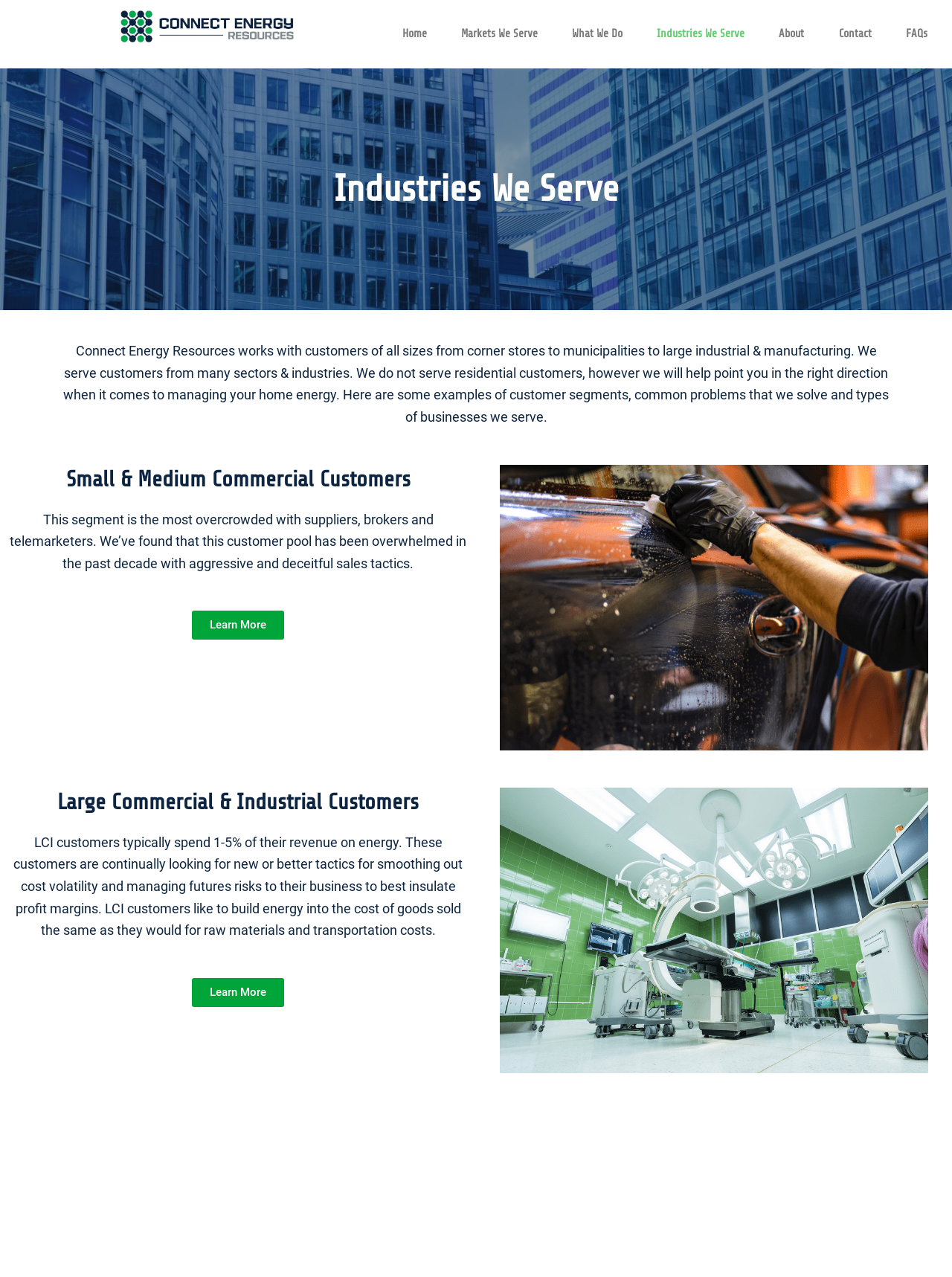Pinpoint the bounding box coordinates of the element you need to click to execute the following instruction: "go to industries we serve page". The bounding box should be represented by four float numbers between 0 and 1, in the format [left, top, right, bottom].

[0.672, 0.006, 0.8, 0.048]